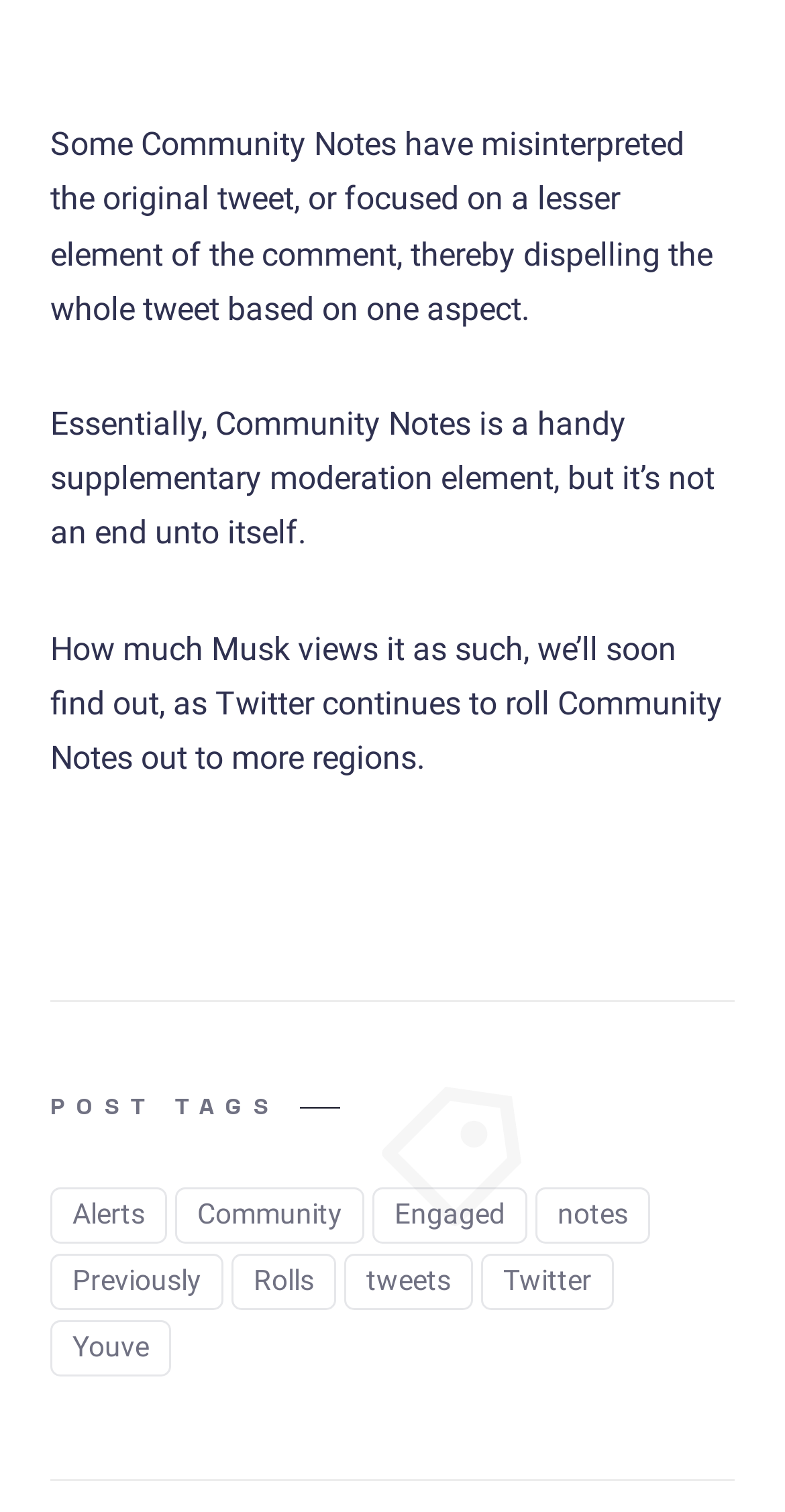Please identify the bounding box coordinates of the clickable region that I should interact with to perform the following instruction: "Read notes". The coordinates should be expressed as four float numbers between 0 and 1, i.e., [left, top, right, bottom].

[0.682, 0.786, 0.828, 0.823]